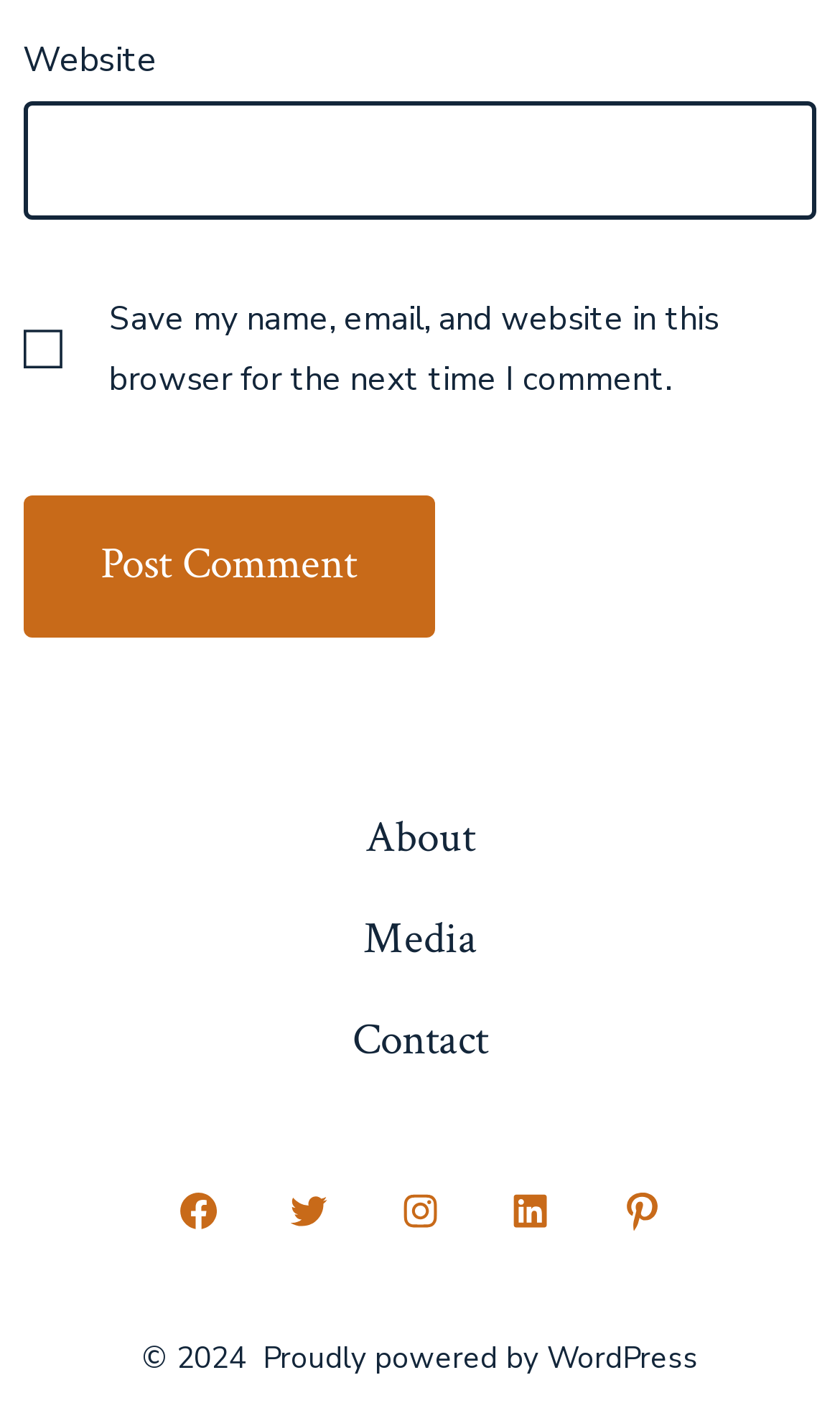Given the description "Full text links", provide the bounding box coordinates of the corresponding UI element.

None